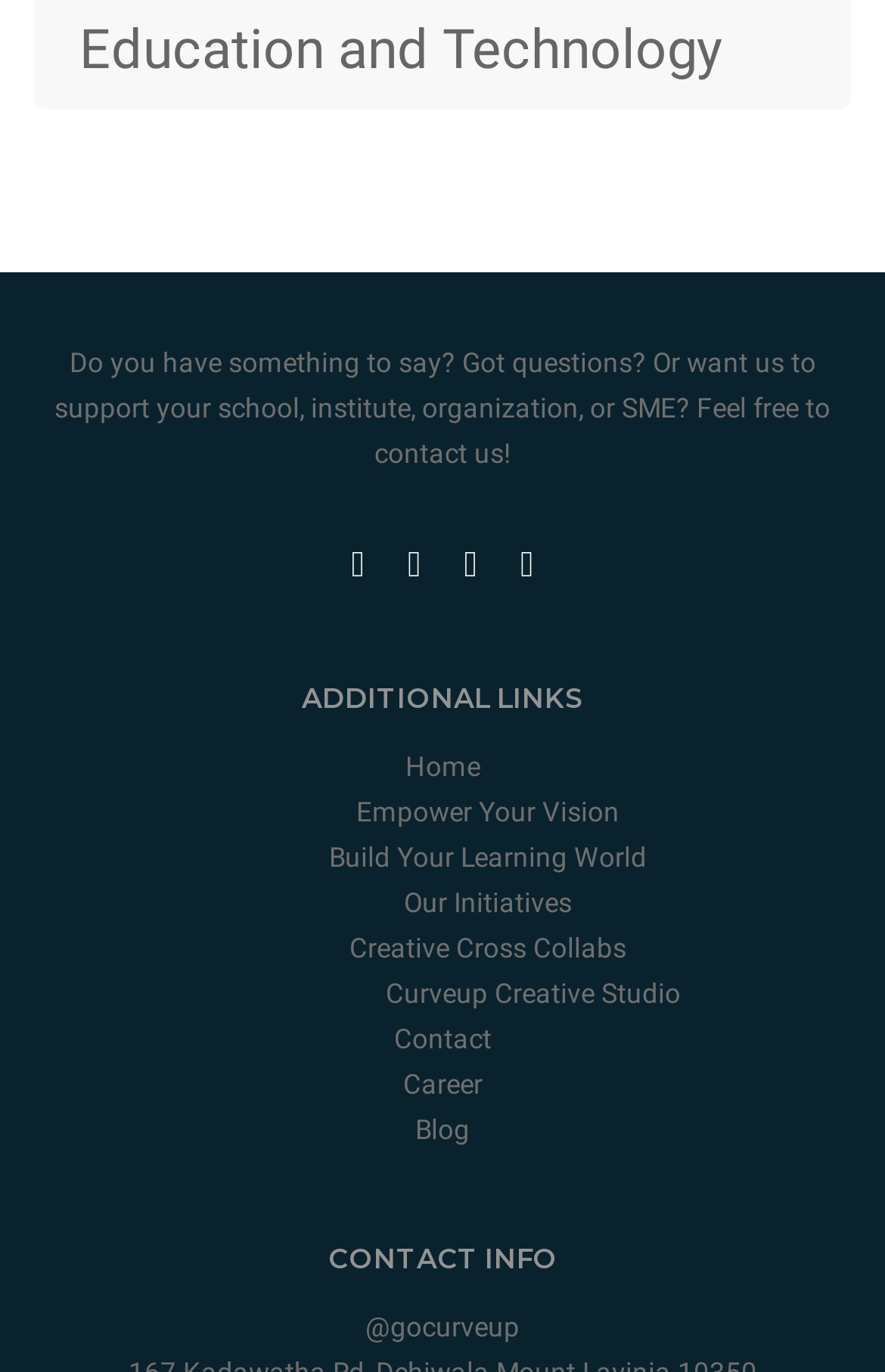How many social media links are there?
Please provide a single word or phrase based on the screenshot.

4